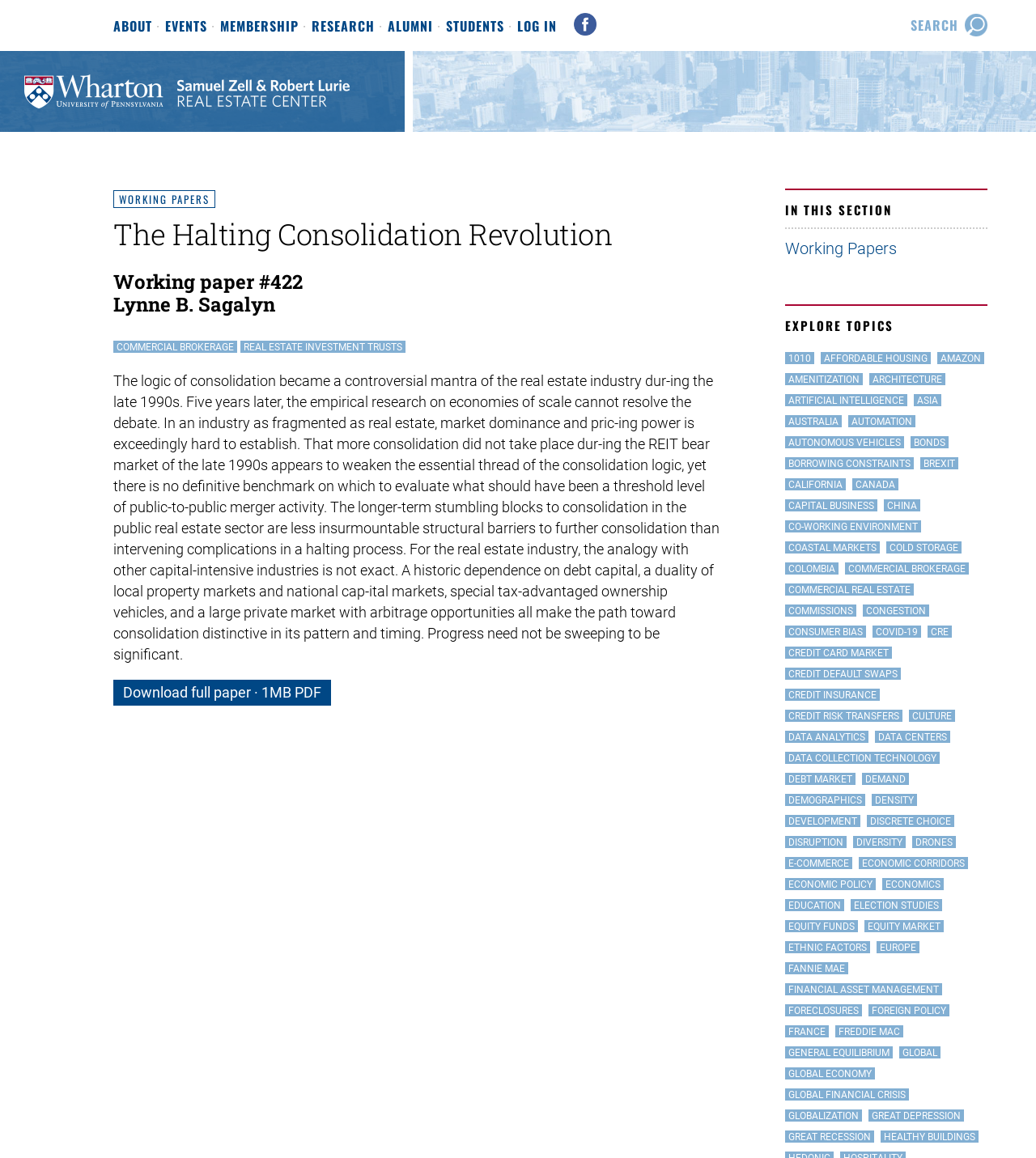Reply to the question below using a single word or brief phrase:
What is the author of the working paper?

Lynne B. Sagalyn